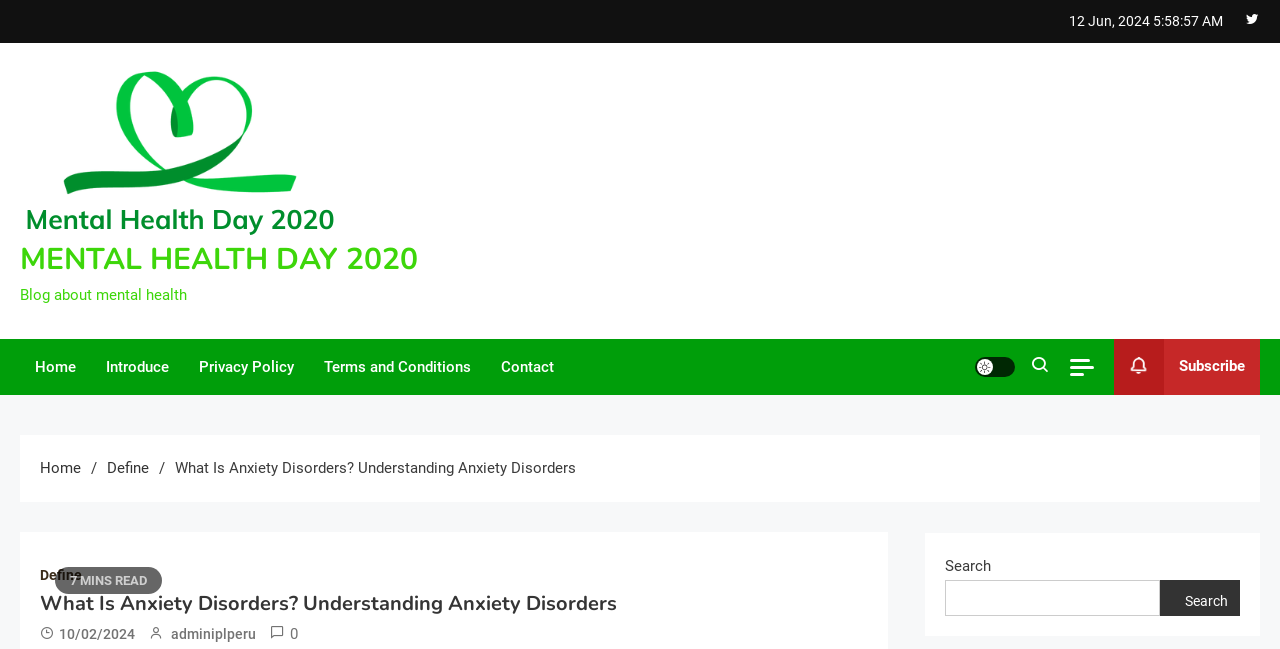Determine the bounding box coordinates of the section to be clicked to follow the instruction: "Click on the 'Trendy Handbags for Women 2024' link". The coordinates should be given as four float numbers between 0 and 1, formatted as [left, top, right, bottom].

None